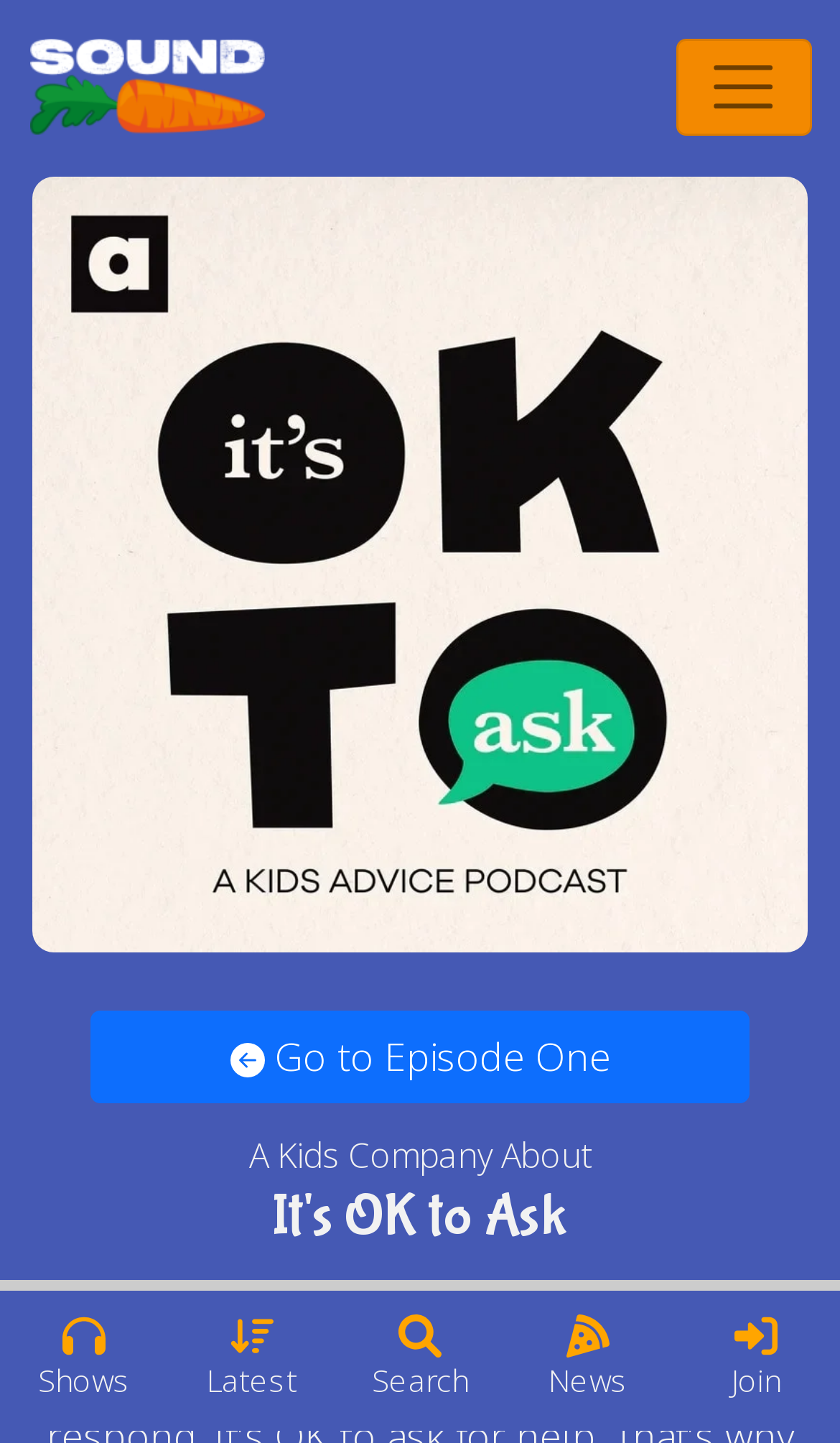Respond with a single word or phrase to the following question:
How many navigation buttons are there?

5